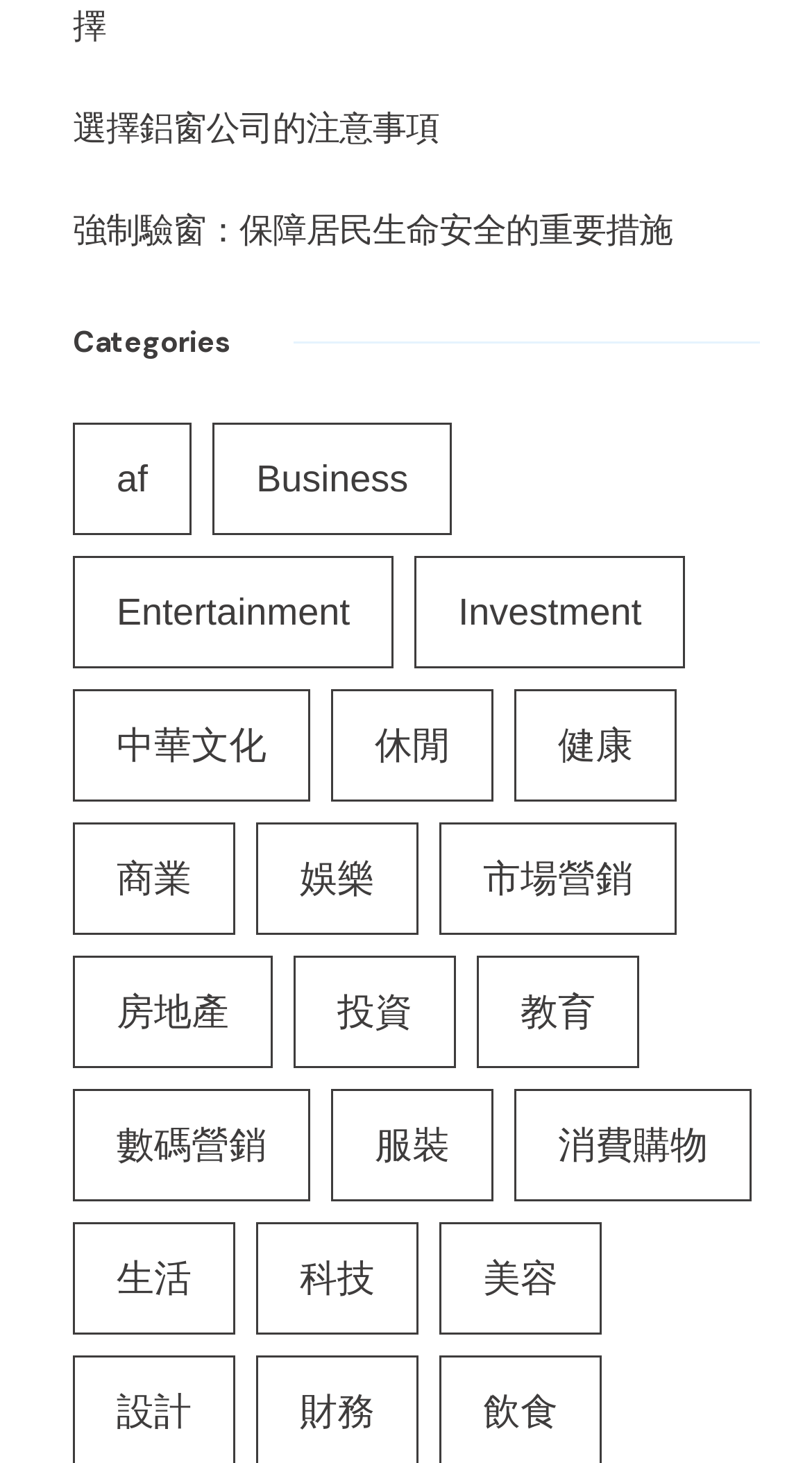Determine the bounding box coordinates for the area you should click to complete the following instruction: "Read about 中華文化".

[0.09, 0.471, 0.382, 0.548]